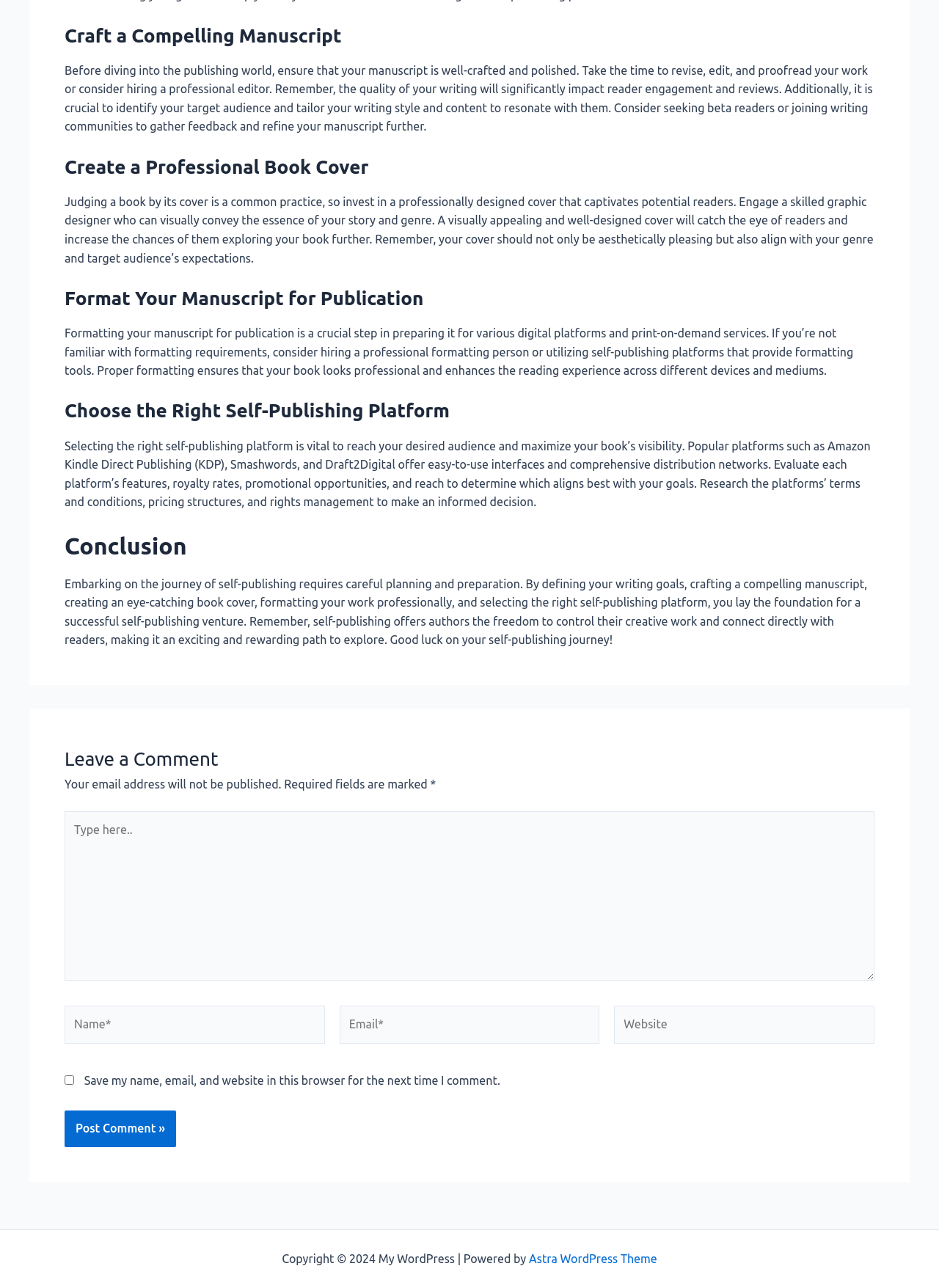Determine the bounding box coordinates (top-left x, top-left y, bottom-right x, bottom-right y) of the UI element described in the following text: Astra WordPress Theme

[0.563, 0.972, 0.7, 0.982]